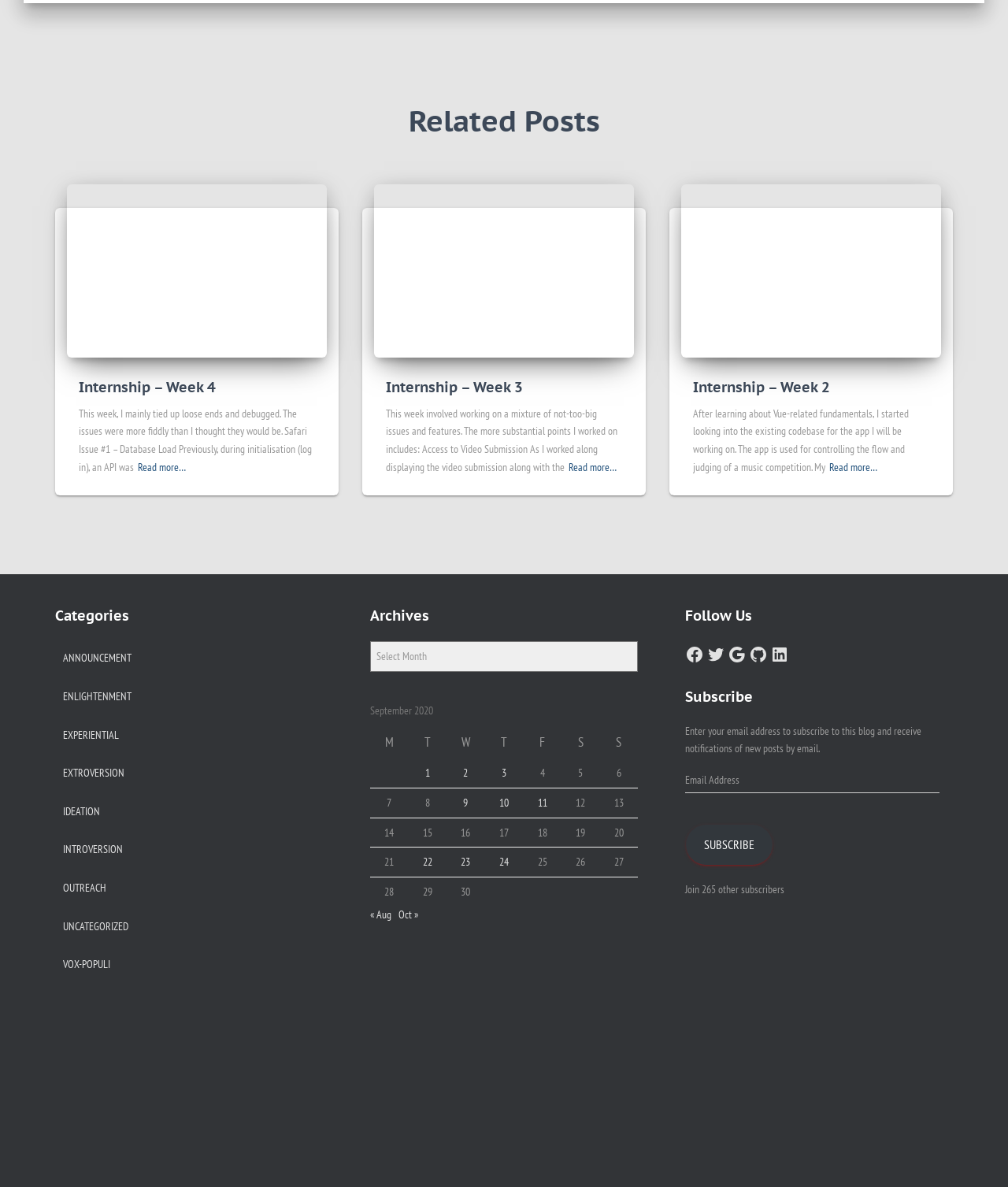From the webpage screenshot, predict the bounding box of the UI element that matches this description: "Google".

[0.722, 0.54, 0.741, 0.556]